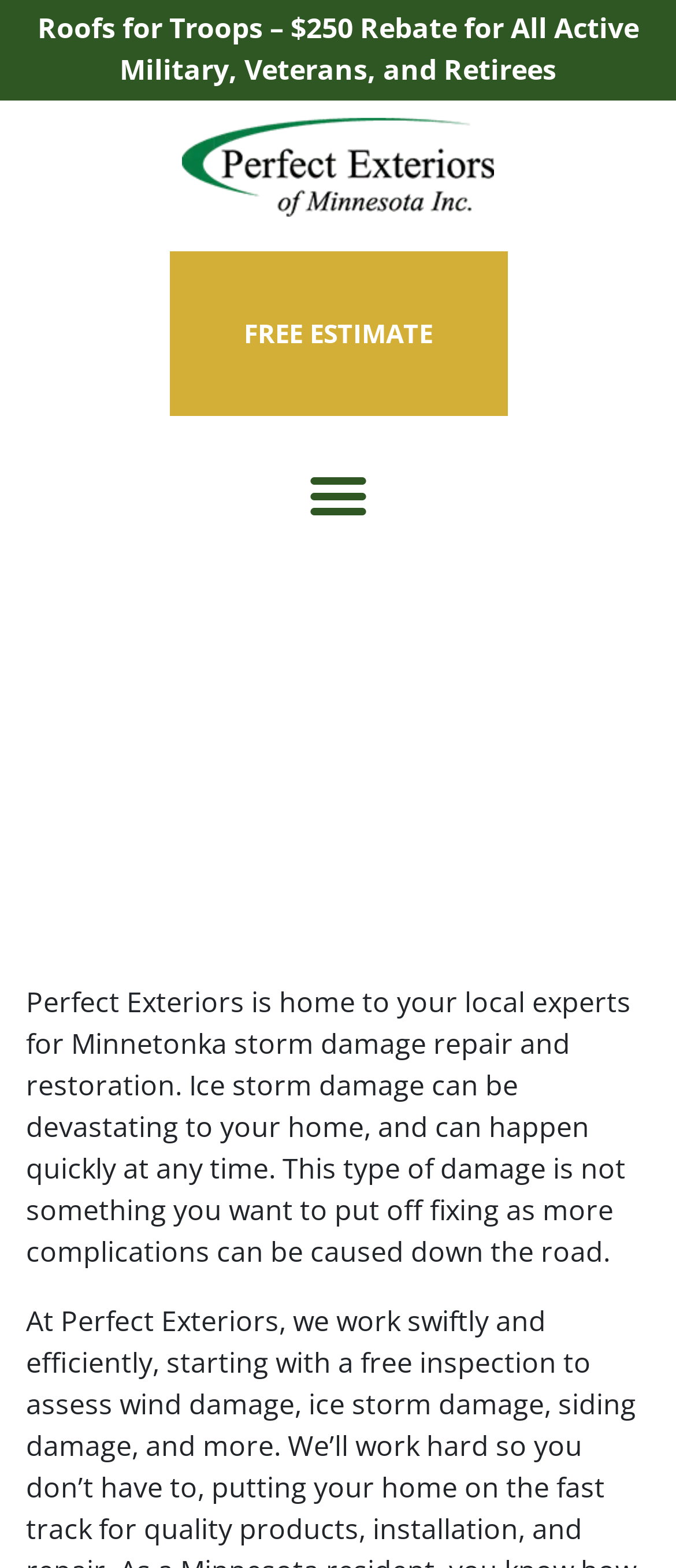What is the company name?
Look at the image and answer the question with a single word or phrase.

Perfect Exteriors